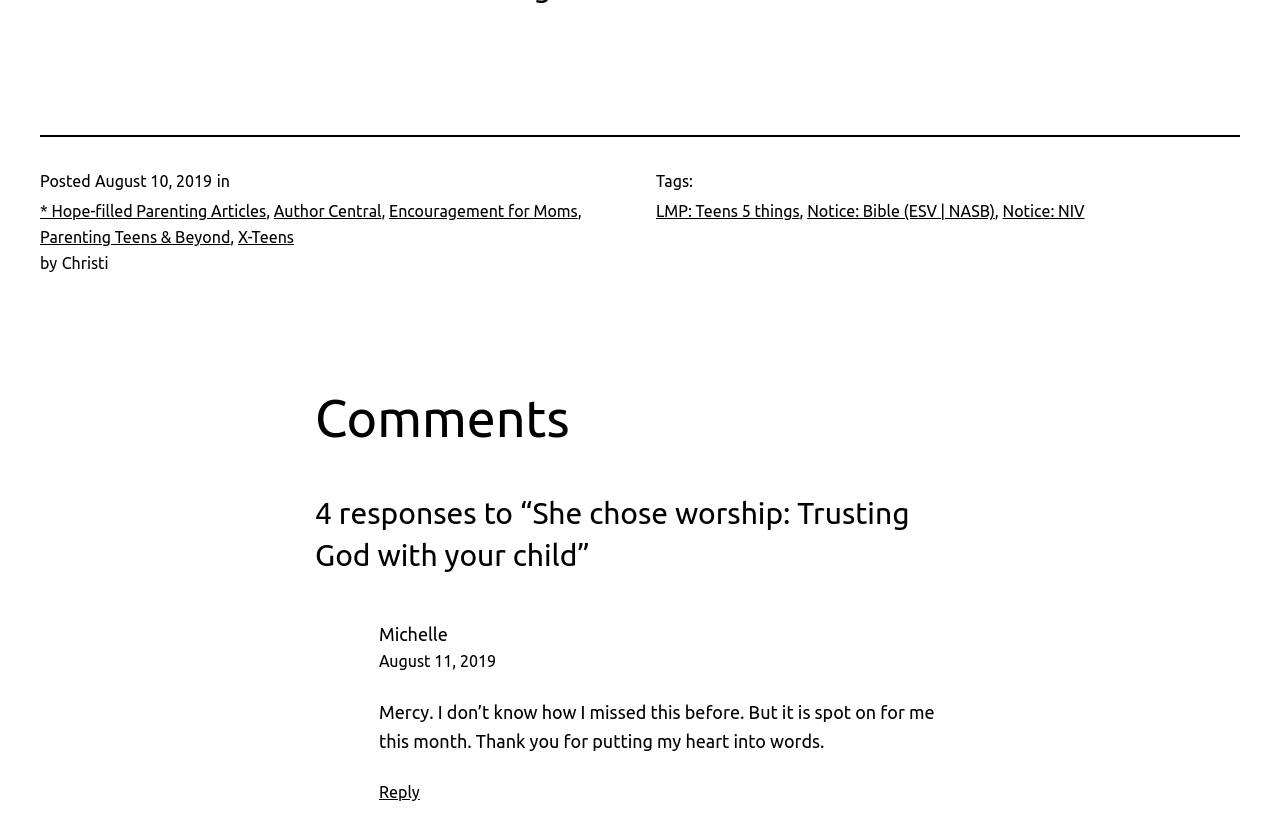What is the name of the person who commented on the article?
Provide a detailed answer to the question, using the image to inform your response.

I found the name of the person who commented on the article by looking at the image element that contains the text 'Michelle Avatar', which is located near the comment section.